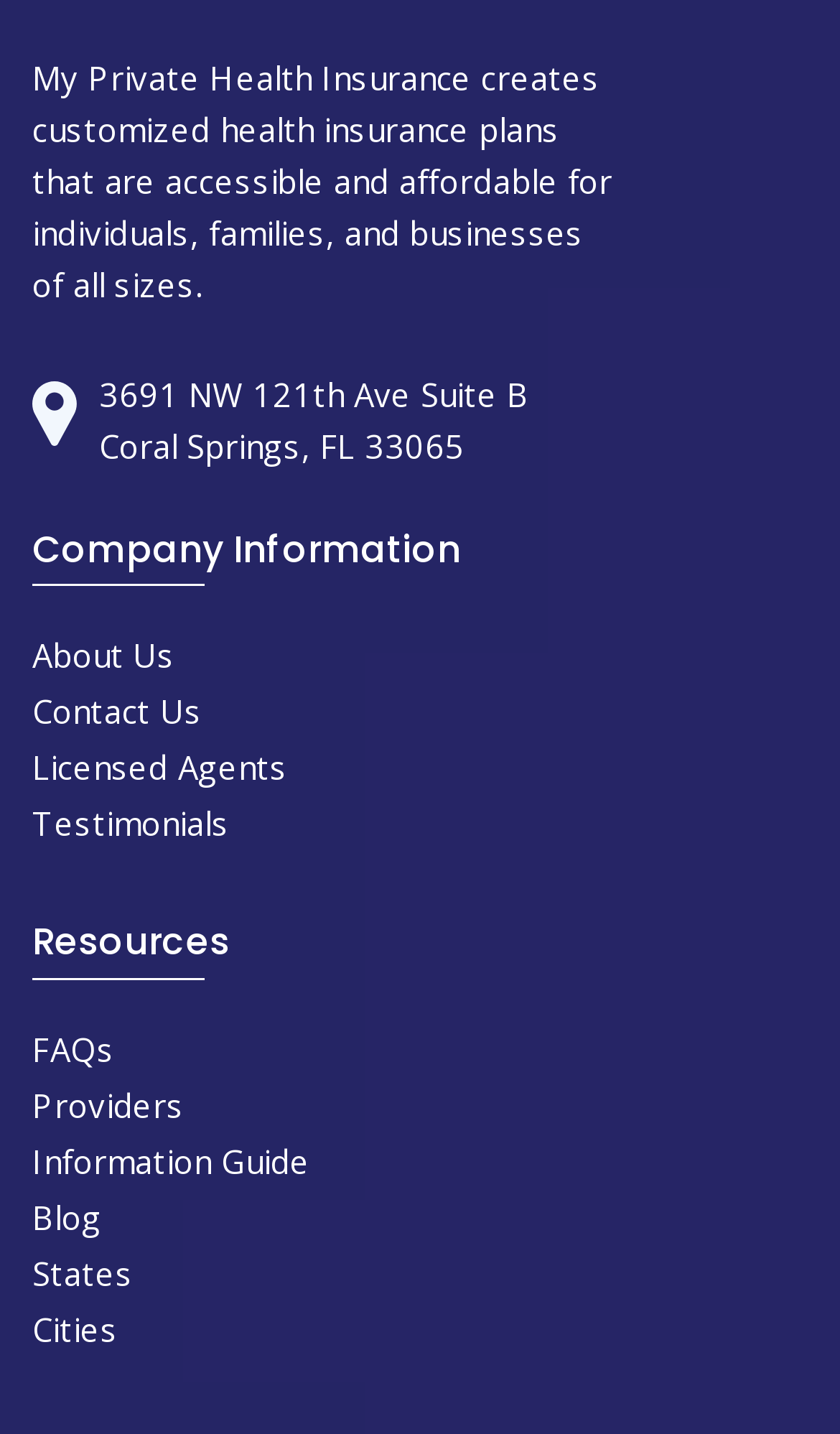Determine the bounding box coordinates of the region that needs to be clicked to achieve the task: "Explore the blog".

[0.038, 0.833, 0.121, 0.863]